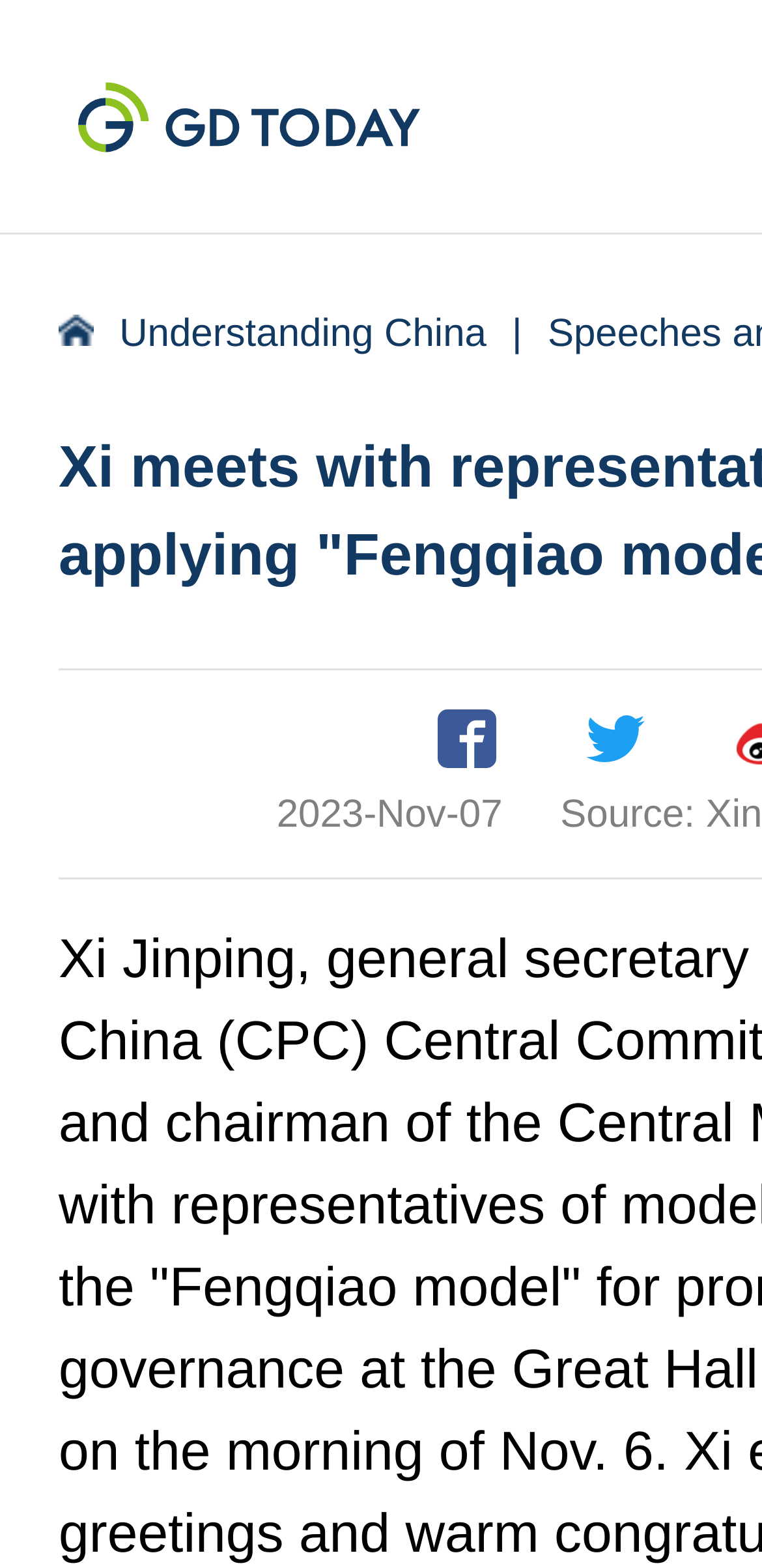What is the purpose of the '|' symbol on the webpage?
Please provide a comprehensive answer to the question based on the webpage screenshot.

I found the '|' symbol on the webpage by looking at the StaticText element with bounding box coordinates [0.672, 0.199, 0.685, 0.227]. It appears to be used as a separator between links.